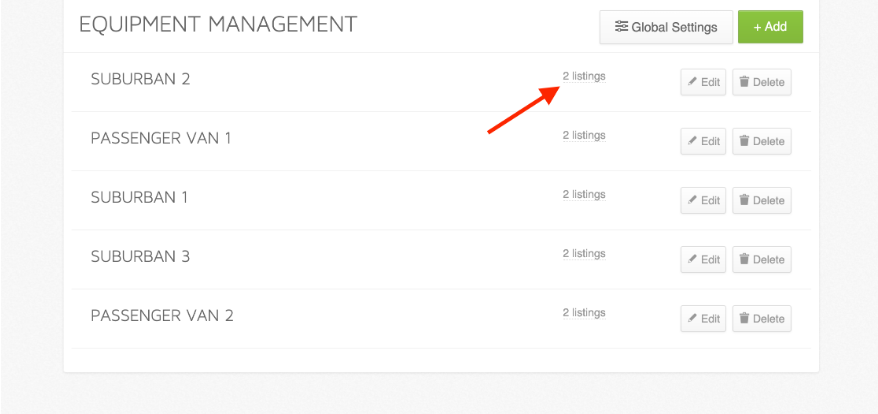Please analyze the image and provide a thorough answer to the question:
What is the purpose of the '+ Add' button?

The '+ Add' button is intended to allow users to introduce new equipment items into the system, as it is a prominent button that suggests adding or creating new entries in the table.